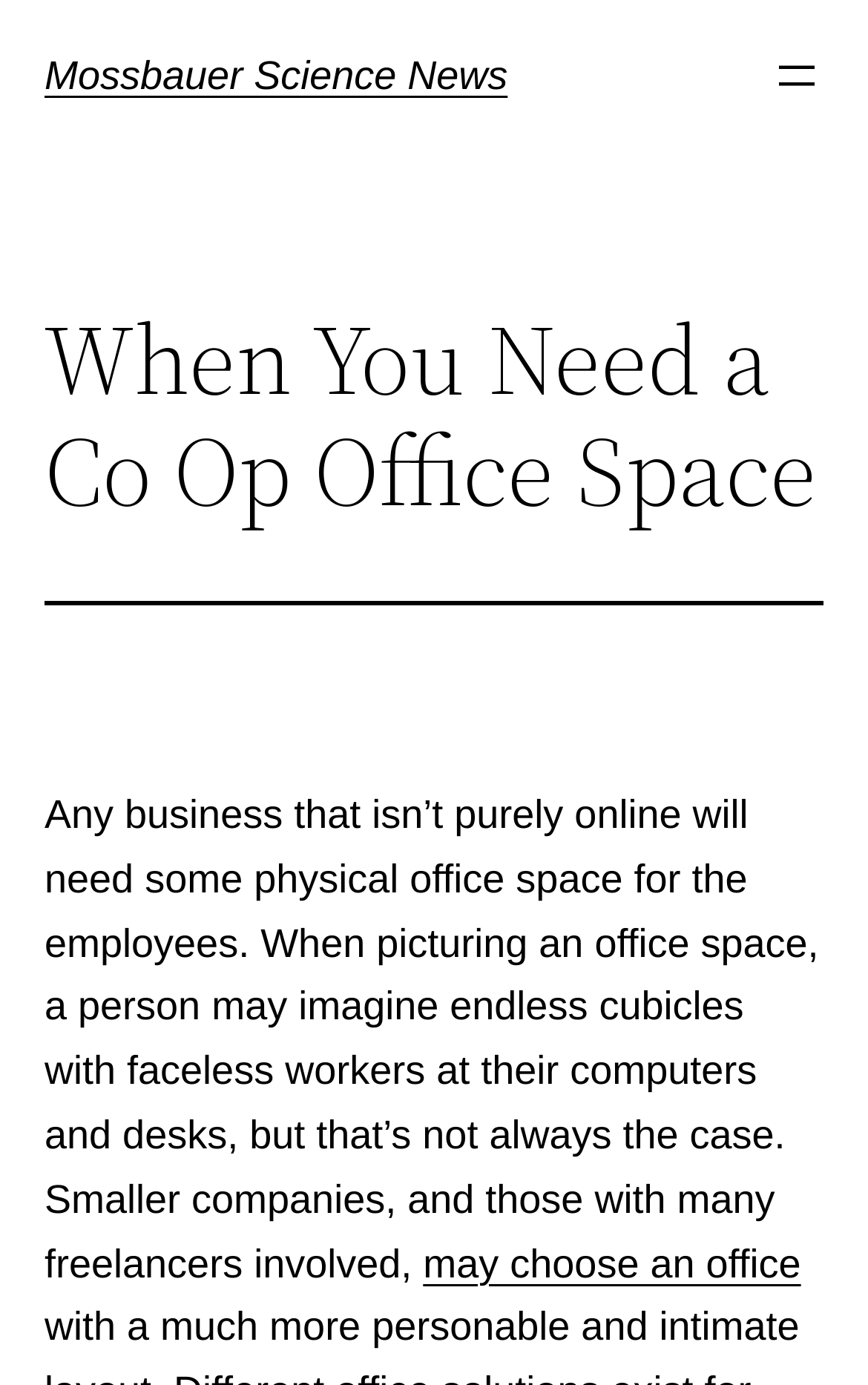What is the tone of the article?
Refer to the image and give a detailed response to the question.

The tone of the article appears to be informative, as it provides information about office spaces and challenges a common misconception, without expressing a personal opinion or emotion.